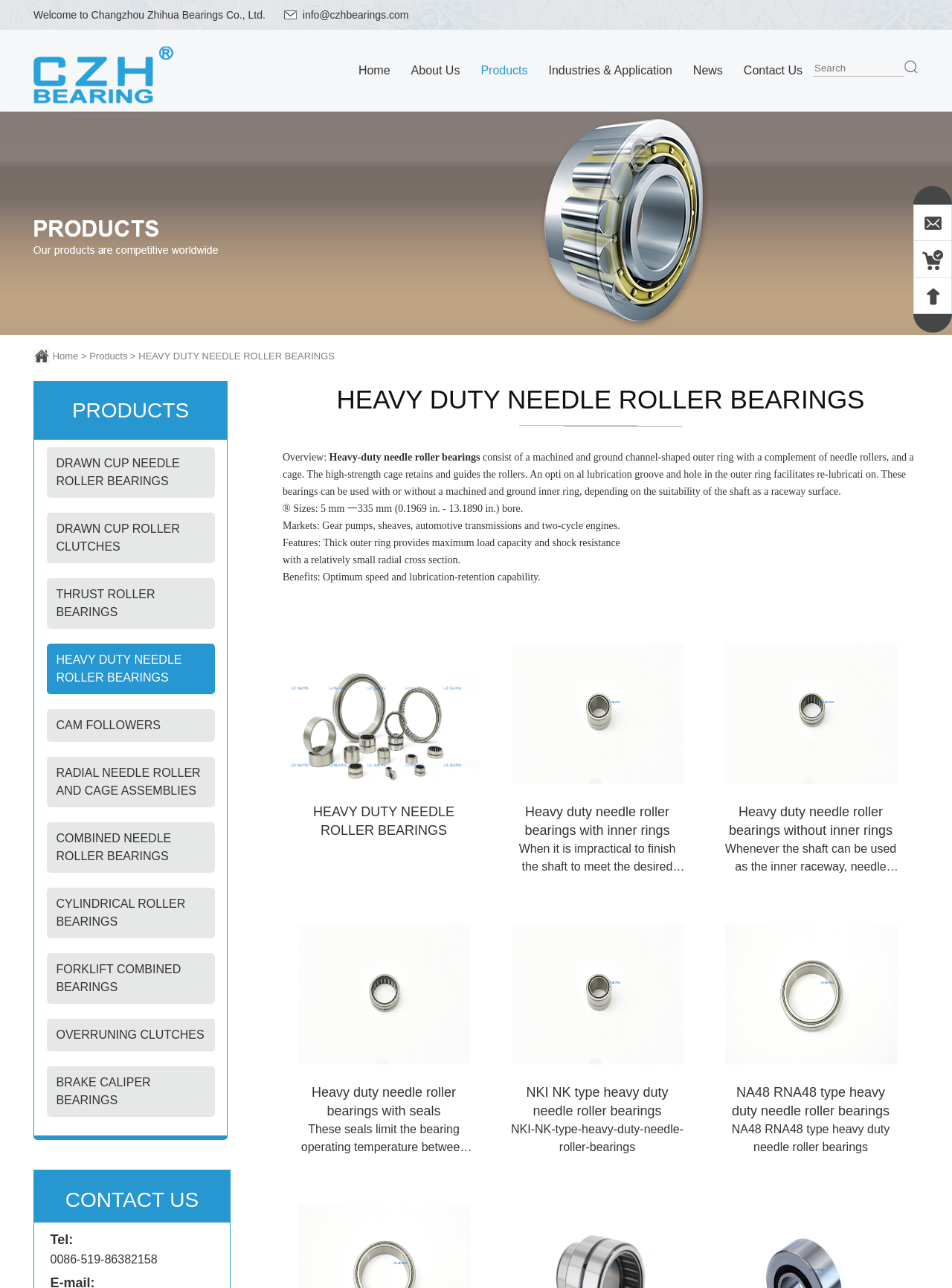Please identify the bounding box coordinates of the region to click in order to complete the task: "search for products". The coordinates must be four float numbers between 0 and 1, specified as [left, top, right, bottom].

[0.854, 0.046, 0.949, 0.06]